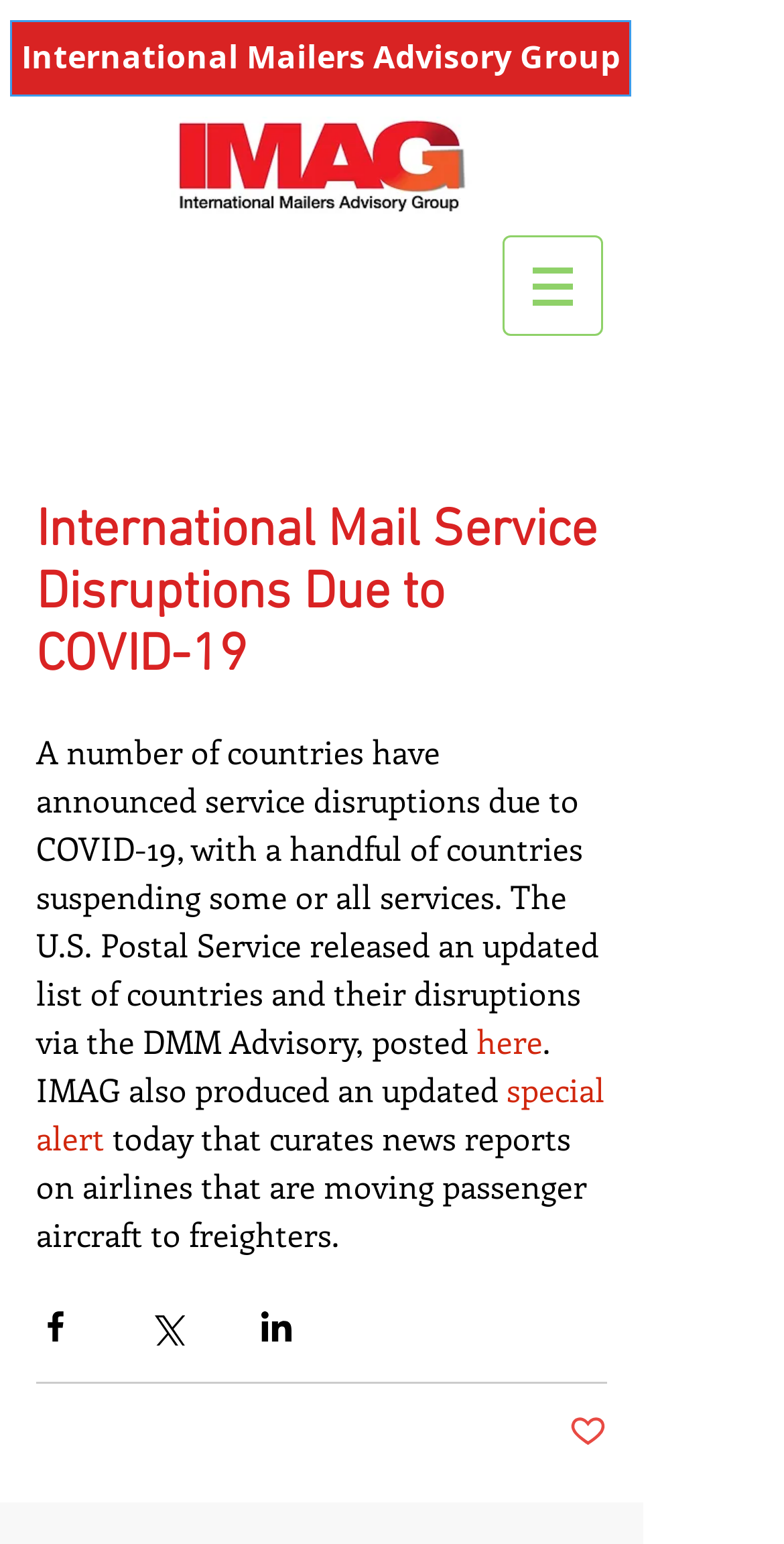Can you identify the bounding box coordinates of the clickable region needed to carry out this instruction: 'Download the pediatric Asthma Action Plan form in English'? The coordinates should be four float numbers within the range of 0 to 1, stated as [left, top, right, bottom].

None